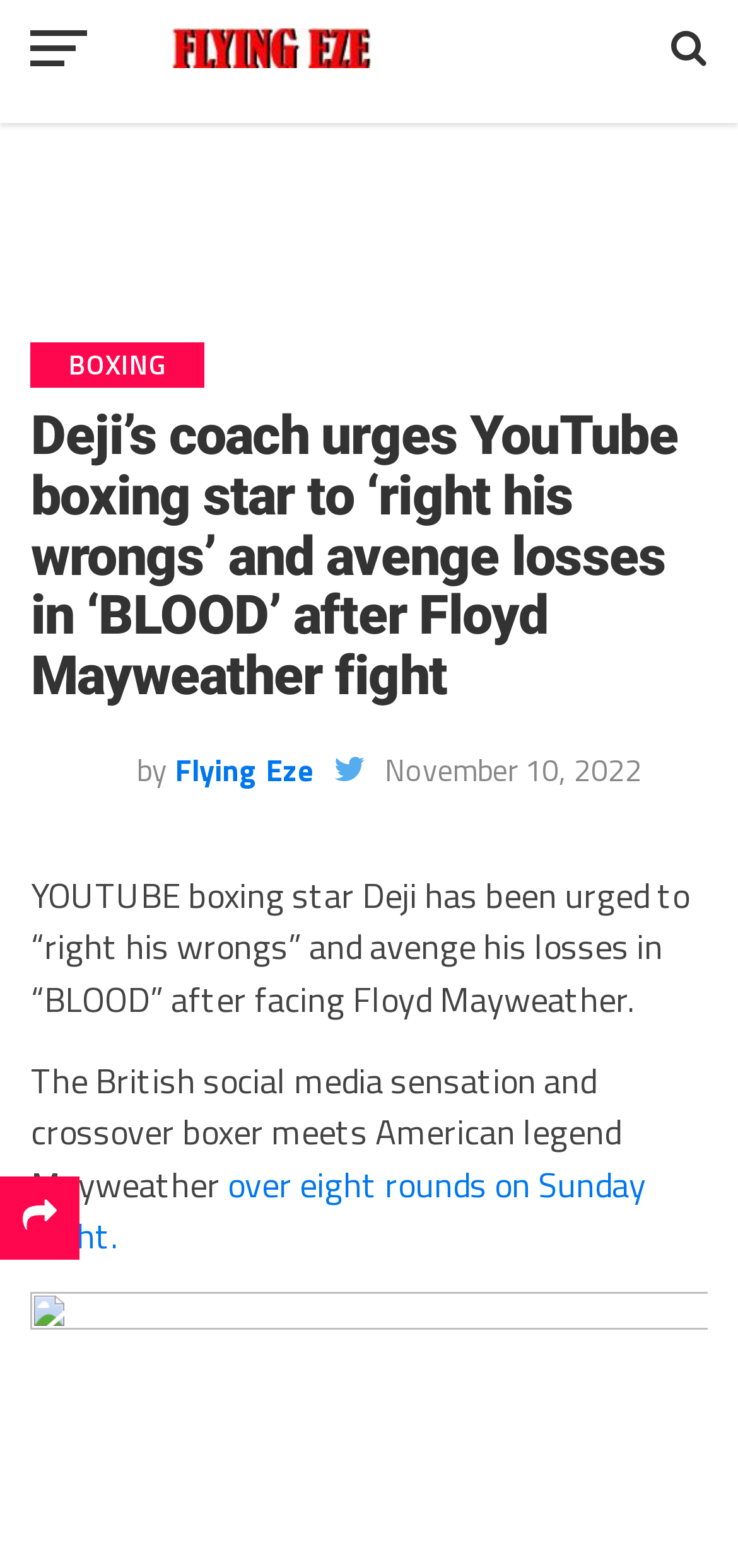Please specify the bounding box coordinates in the format (top-left x, top-left y, bottom-right x, bottom-right y), with values ranging from 0 to 1. Identify the bounding box for the UI component described as follows: Flying Eze

[0.236, 0.476, 0.426, 0.505]